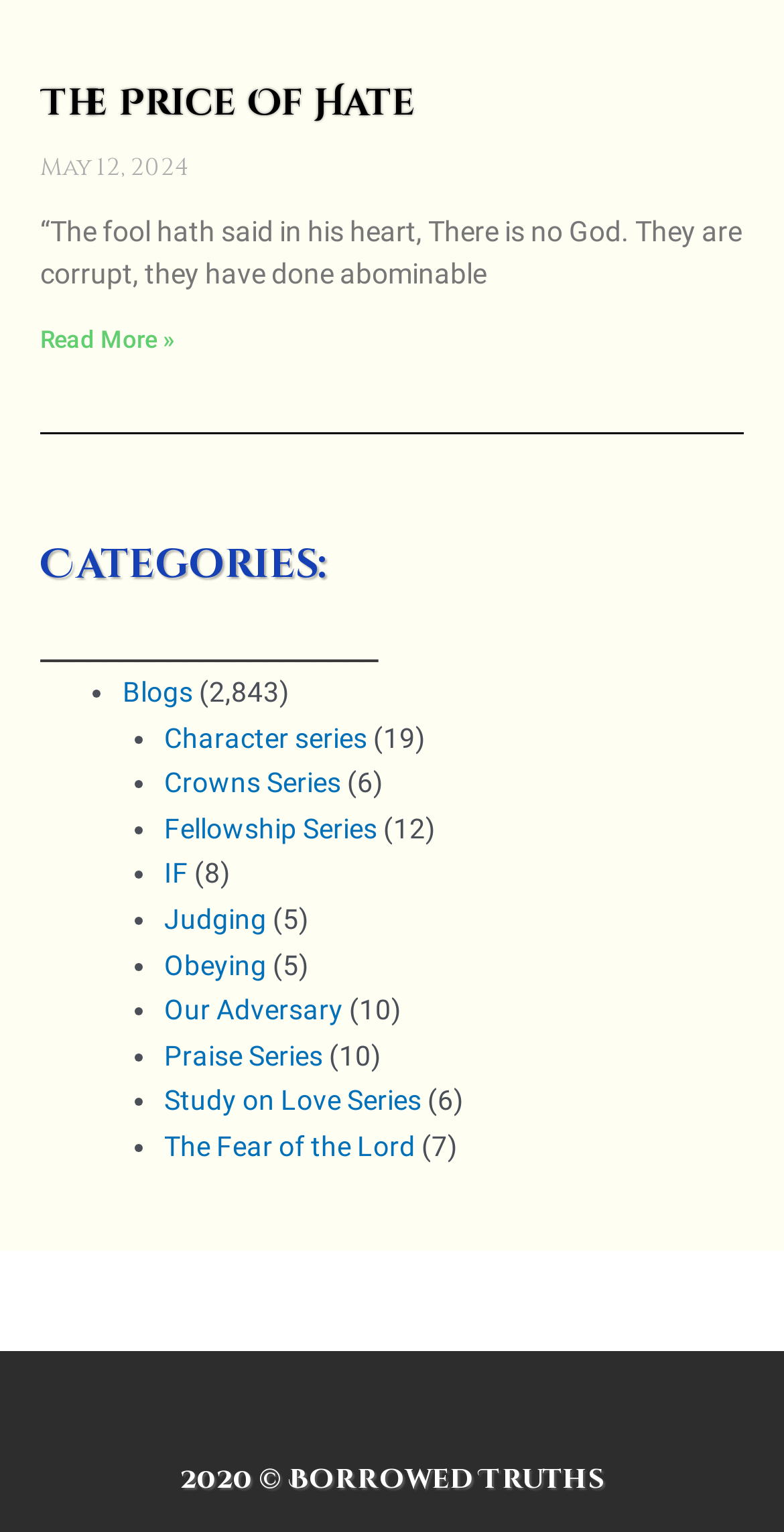Indicate the bounding box coordinates of the element that must be clicked to execute the instruction: "Go to Blogs". The coordinates should be given as four float numbers between 0 and 1, i.e., [left, top, right, bottom].

[0.156, 0.441, 0.246, 0.462]